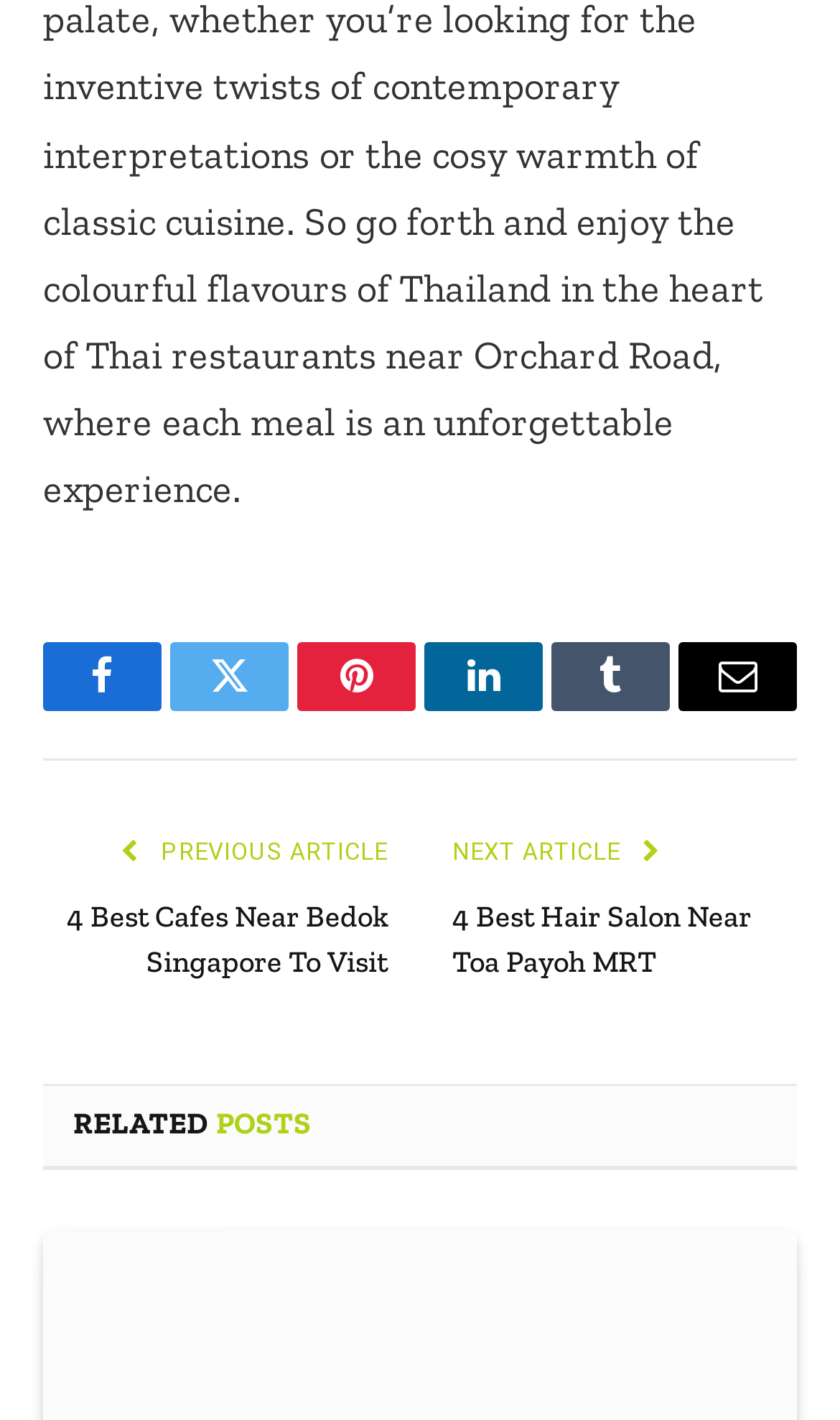Please determine the bounding box coordinates for the element that should be clicked to follow these instructions: "Click the login button".

None